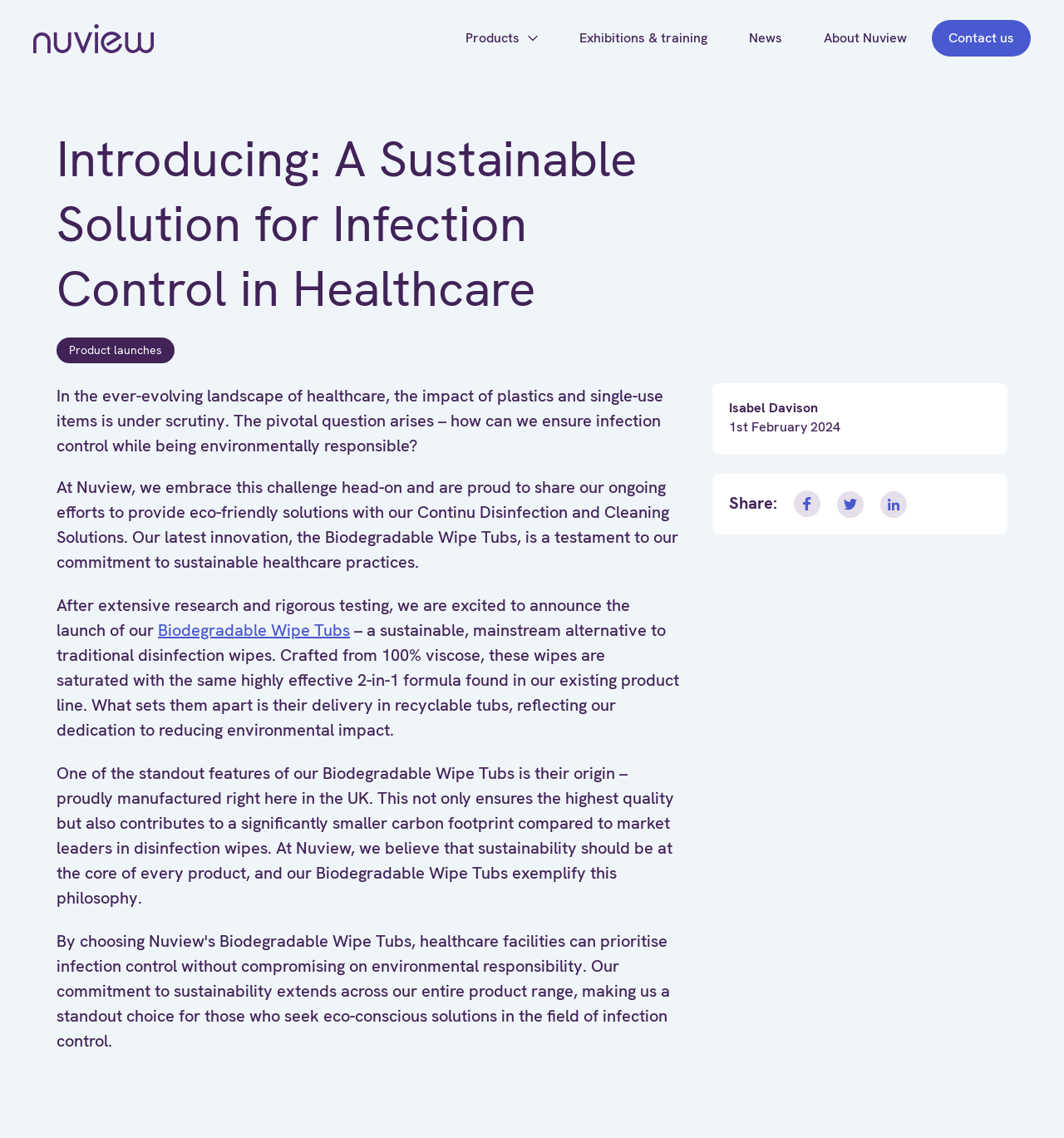Answer the question with a single word or phrase: 
What is the material used to craft the biodegradable wipes?

100% viscose